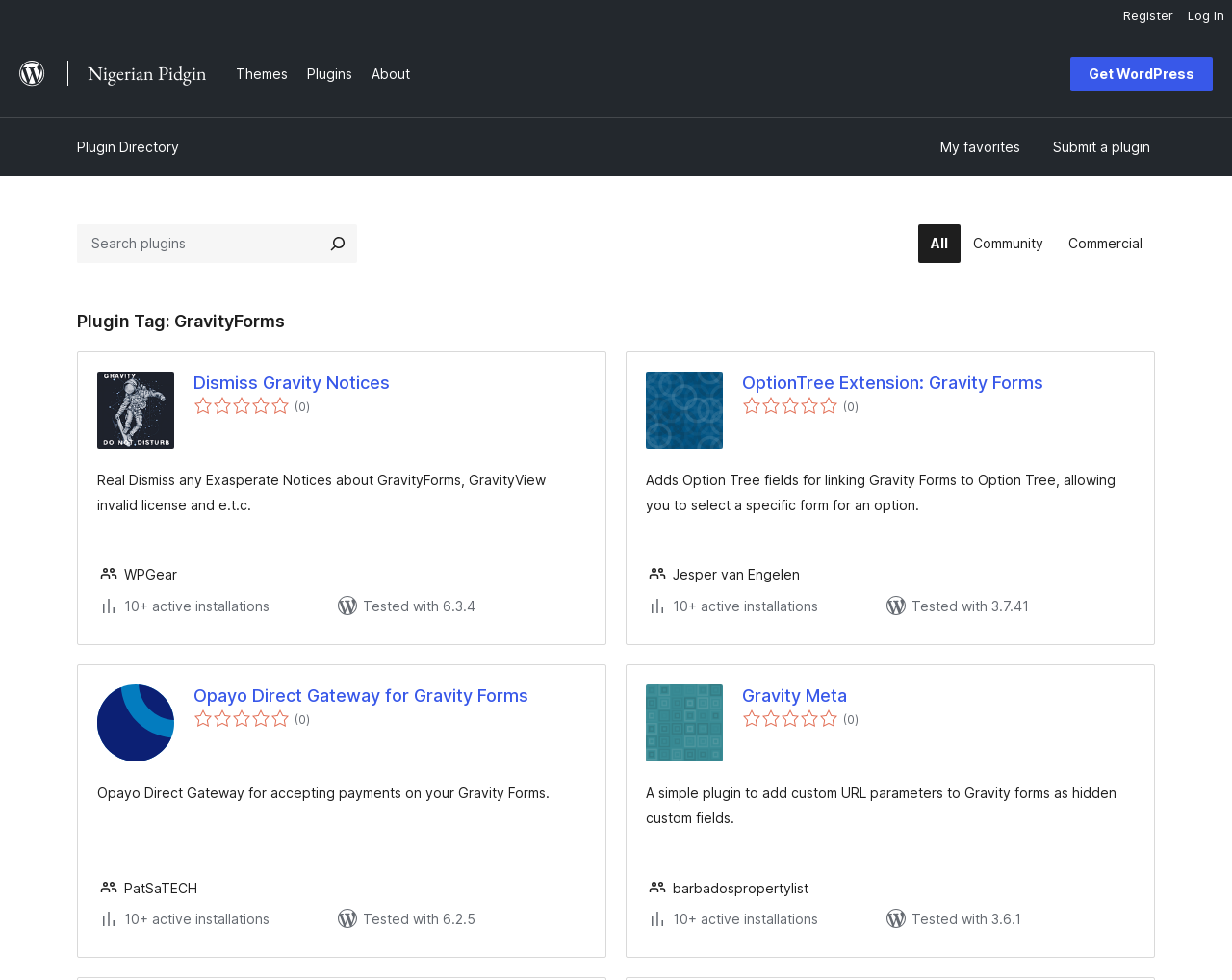Identify the bounding box coordinates of the part that should be clicked to carry out this instruction: "View plugin details for Dismiss Gravity Notices".

[0.157, 0.379, 0.476, 0.402]